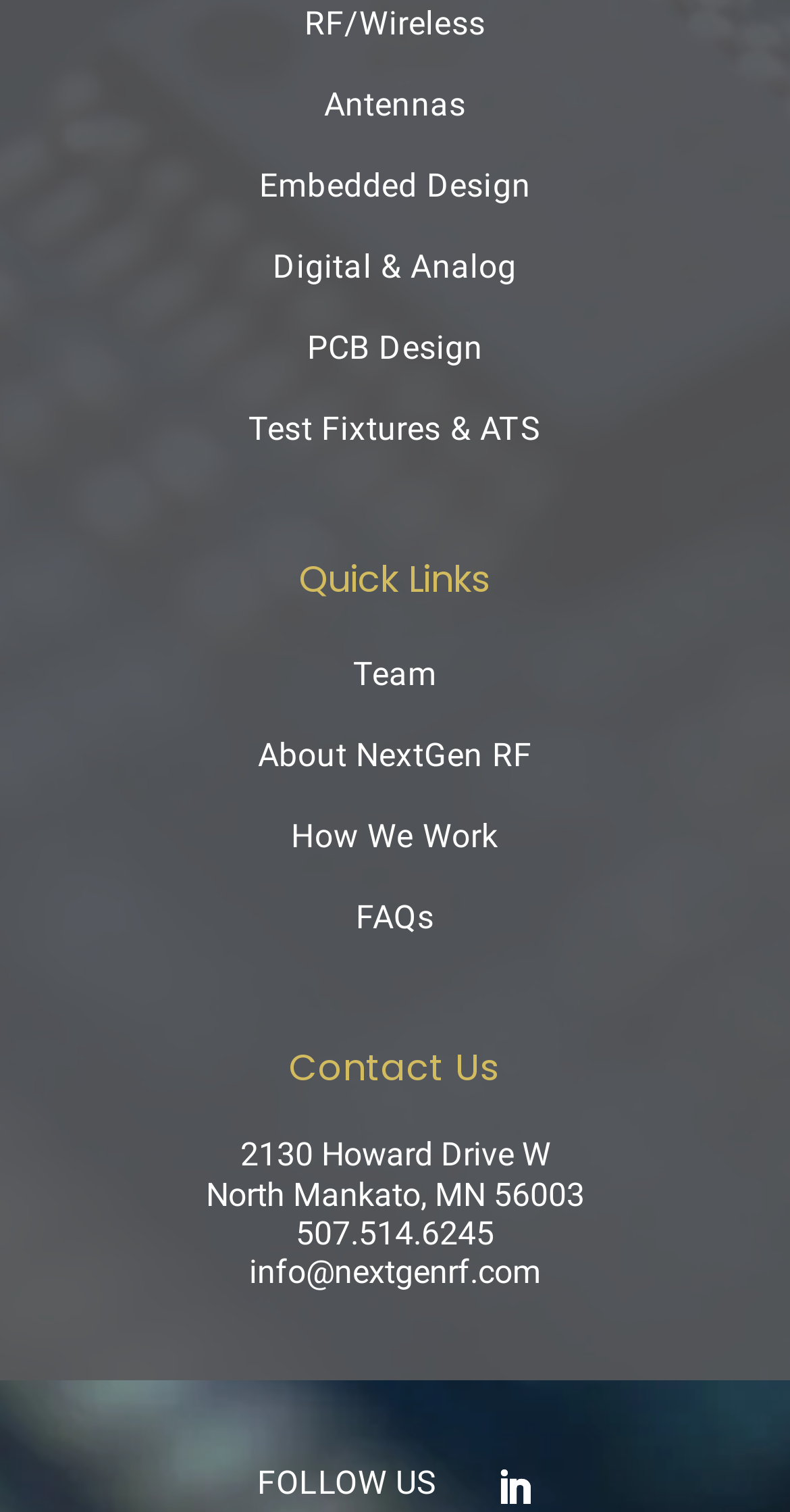Refer to the image and provide a thorough answer to this question:
What is the social media platform linked at the bottom of the page?

The icon at the bottom of the page, , represents Facebook, indicating that NextGen RF has a presence on this social media platform.